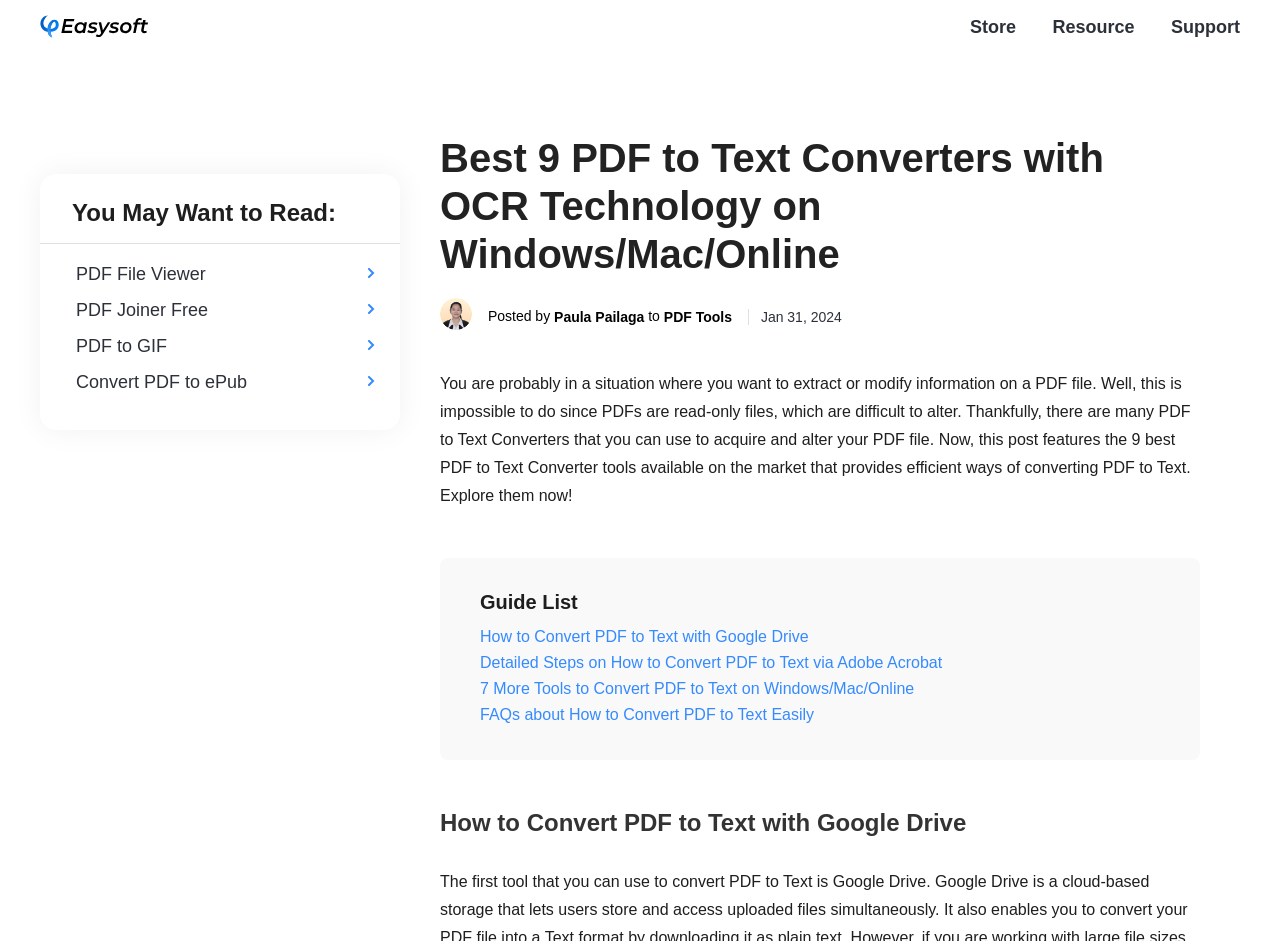What is the date of this post?
Answer the question with a thorough and detailed explanation.

The date of this post is January 31, 2024, as indicated by the text 'Jan 31, 2024' in the post. This date is likely the publication date of the post.